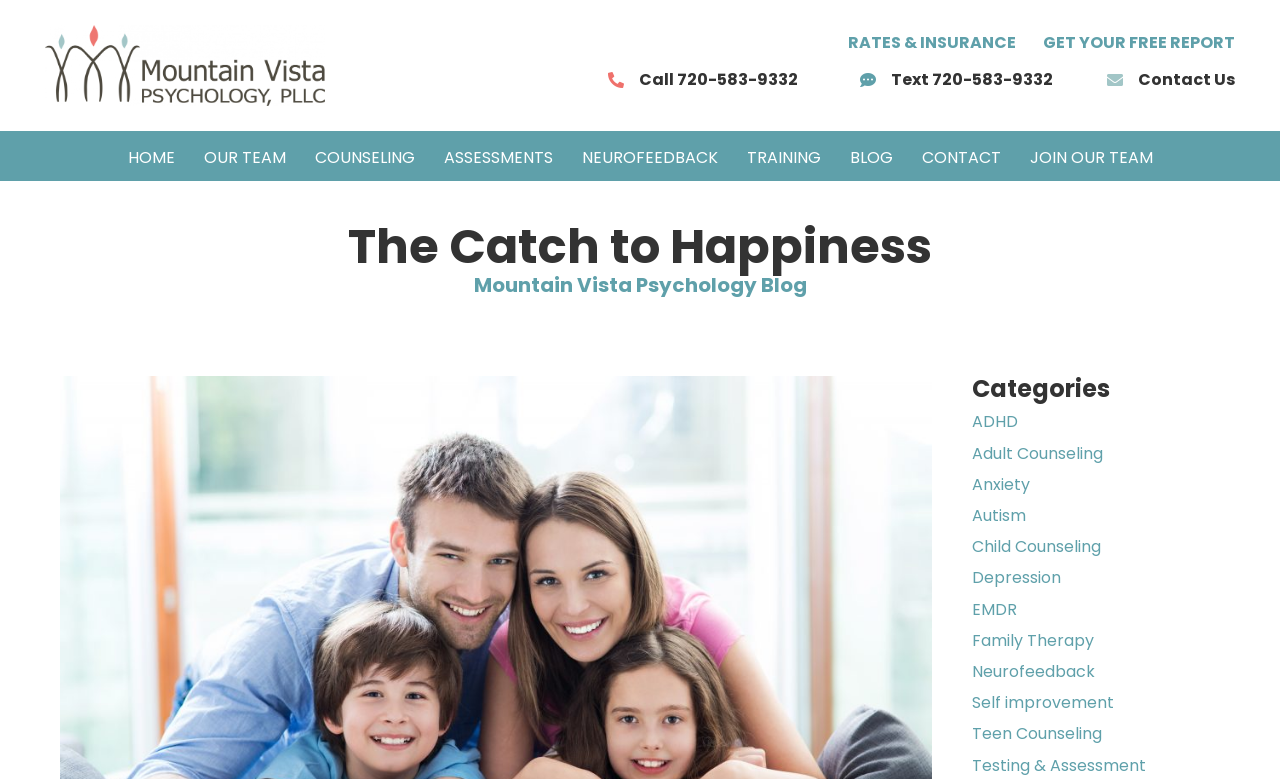Use a single word or phrase to answer the question: 
How many categories are listed on the webpage?

13